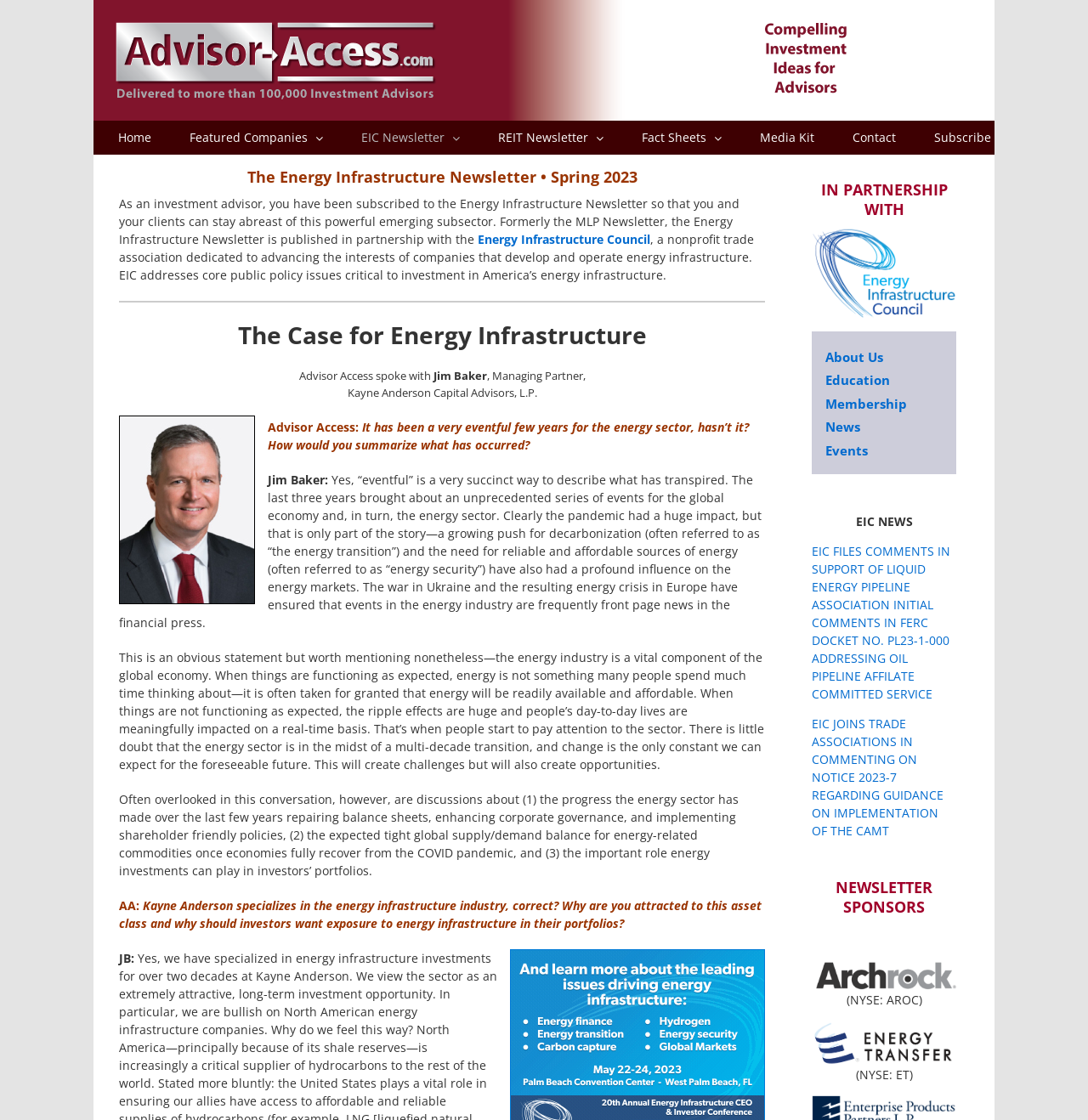Answer the following inquiry with a single word or phrase:
Who is the managing partner of Kayne Anderson Capital Advisors, L.P.?

Jim Baker